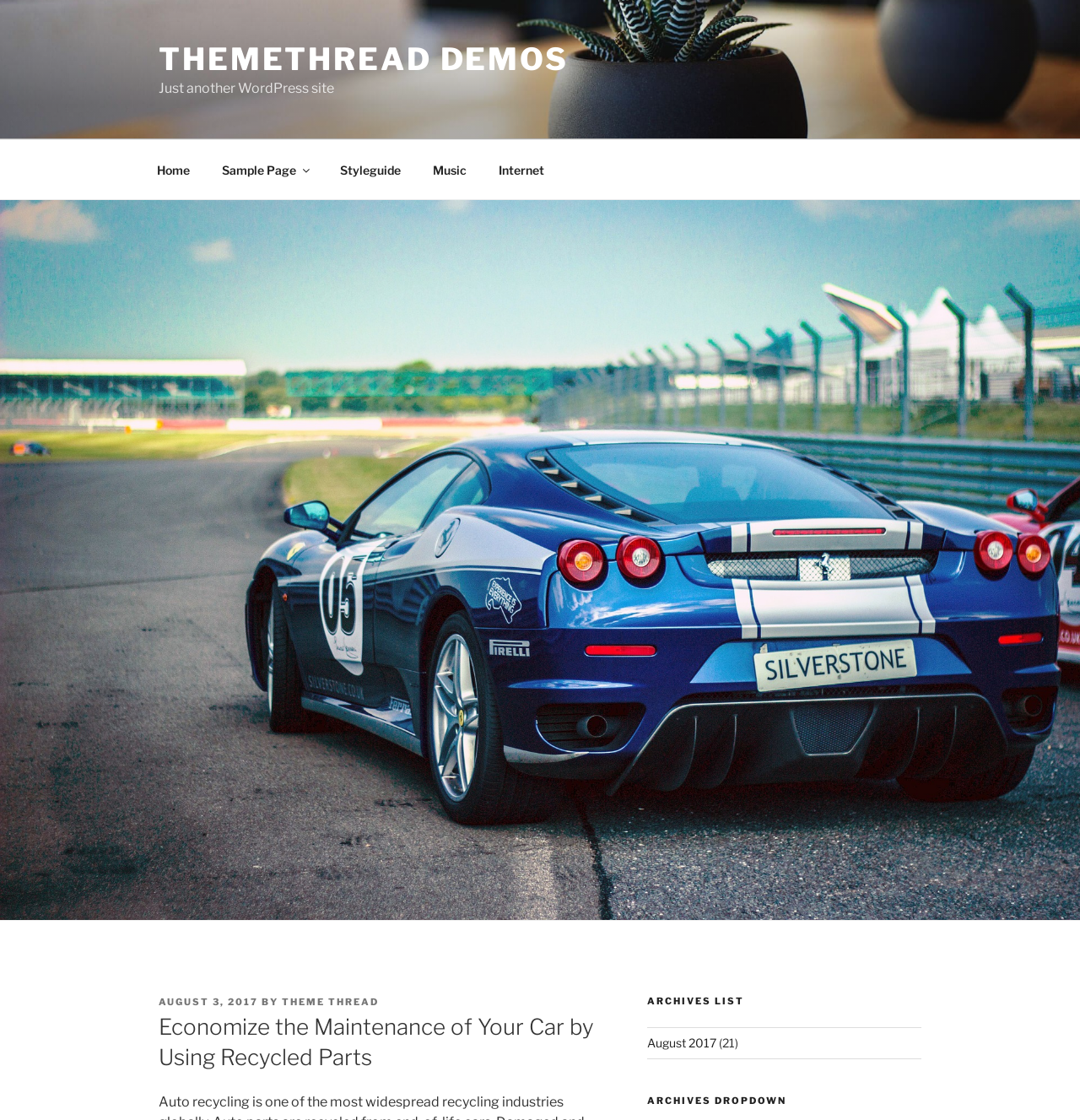Extract the primary headline from the webpage and present its text.

Economize the Maintenance of Your Car by Using Recycled Parts